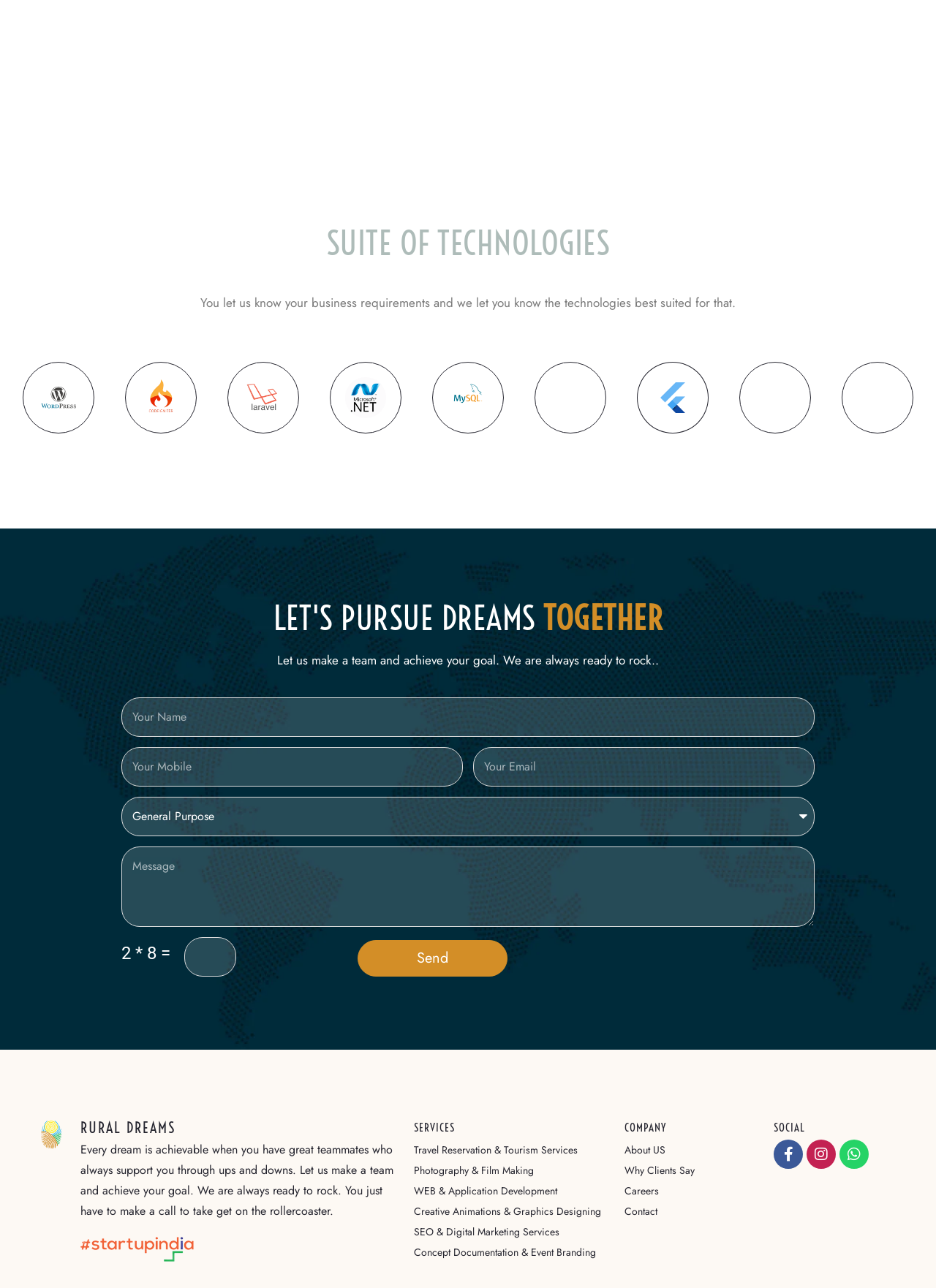Based on the image, provide a detailed and complete answer to the question: 
What is the purpose of the 'Send' button?

The 'Send' button is located at the bottom of the form and is currently disabled, suggesting that it is intended to be used to submit the form once all the required fields have been filled in.